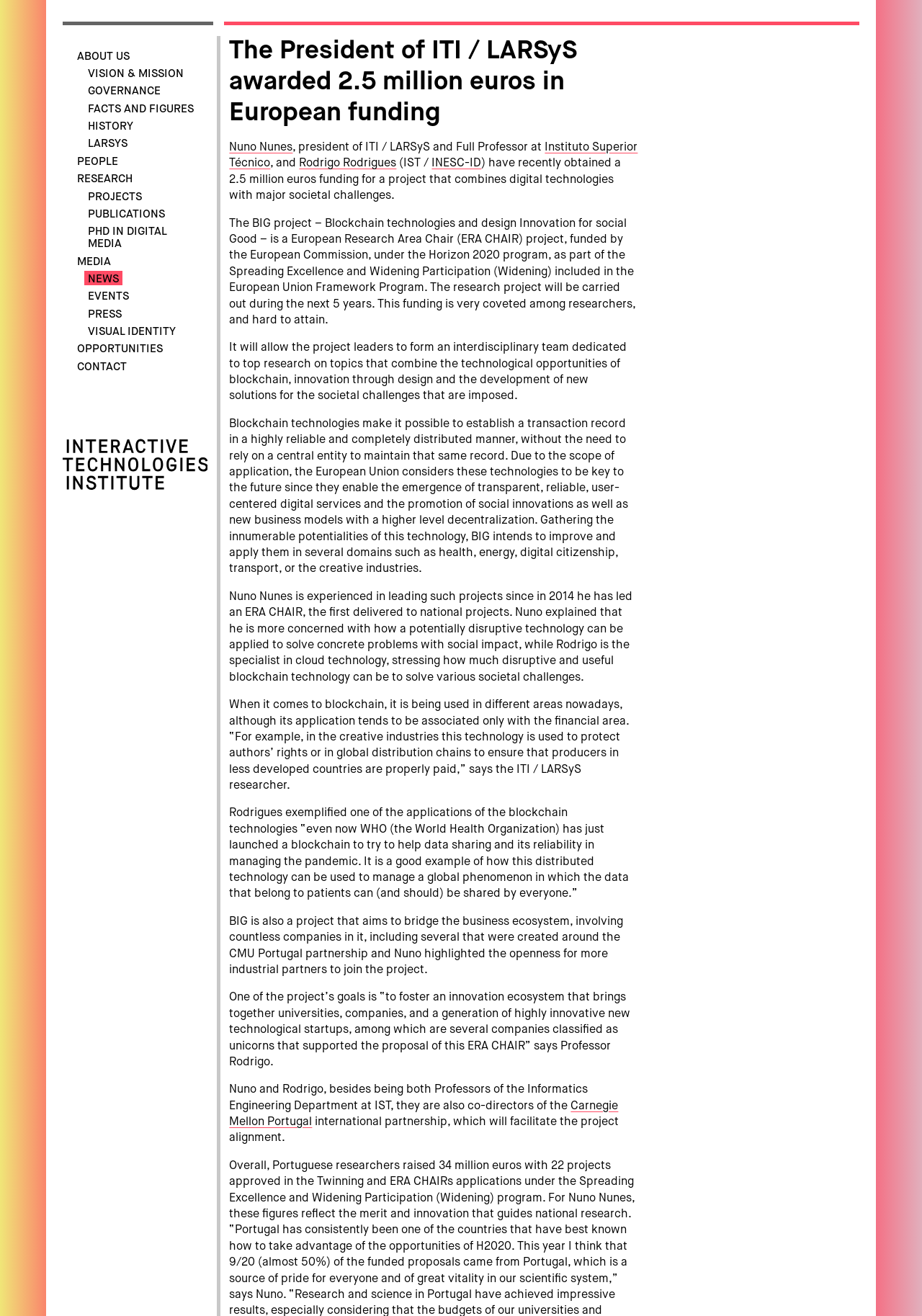Please predict the bounding box coordinates of the element's region where a click is necessary to complete the following instruction: "Read more about Nuno Nunes". The coordinates should be represented by four float numbers between 0 and 1, i.e., [left, top, right, bottom].

[0.249, 0.108, 0.317, 0.117]